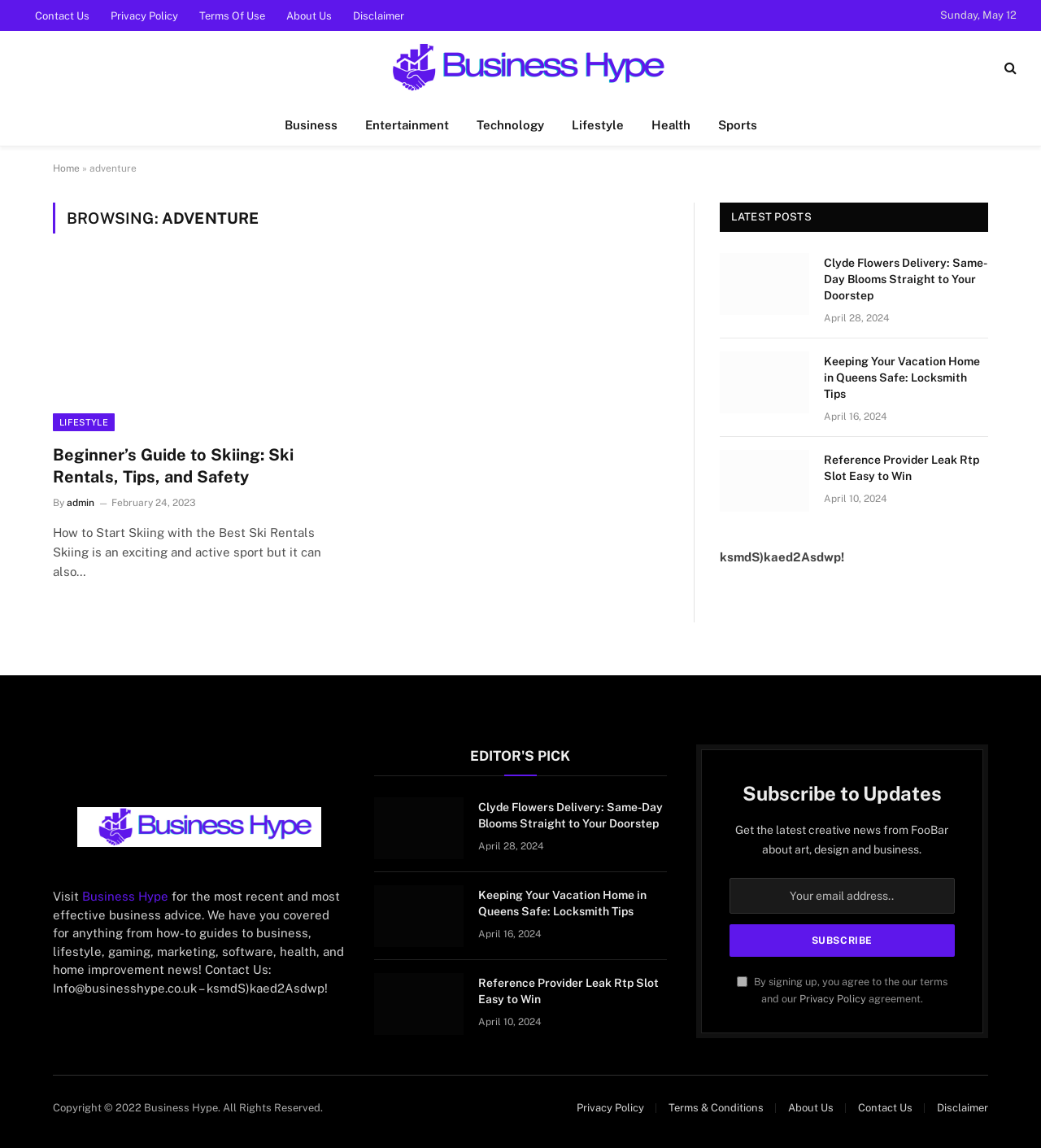How many articles are listed in the 'EDITOR'S PICK' section?
Based on the screenshot, provide your answer in one word or phrase.

3